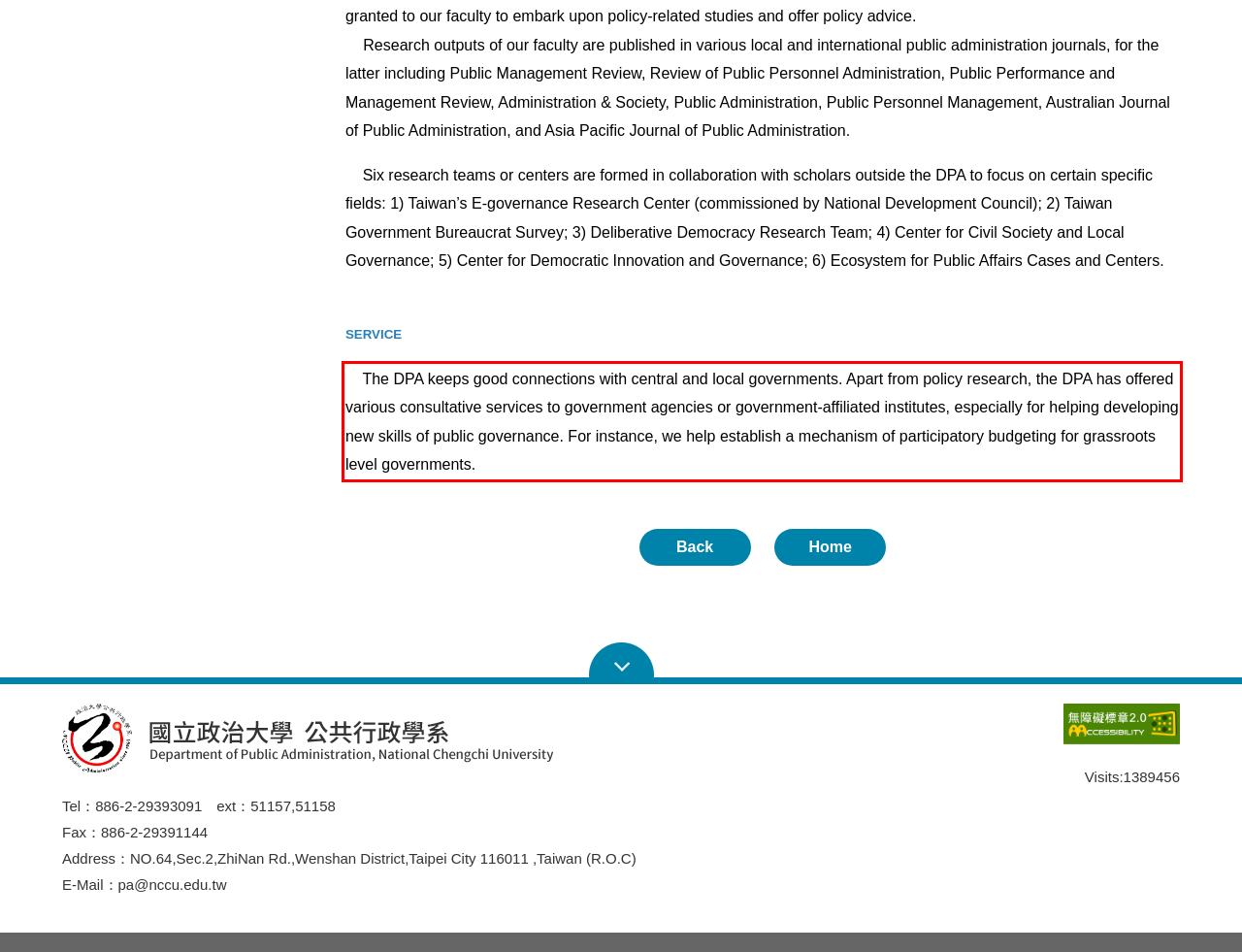You are provided with a screenshot of a webpage featuring a red rectangle bounding box. Extract the text content within this red bounding box using OCR.

The DPA keeps good connections with central and local governments. Apart from policy research, the DPA has offered various consultative services to government agencies or government-affiliated institutes, especially for helping developing new skills of public governance. For instance, we help establish a mechanism of participatory budgeting for grassroots level governments.